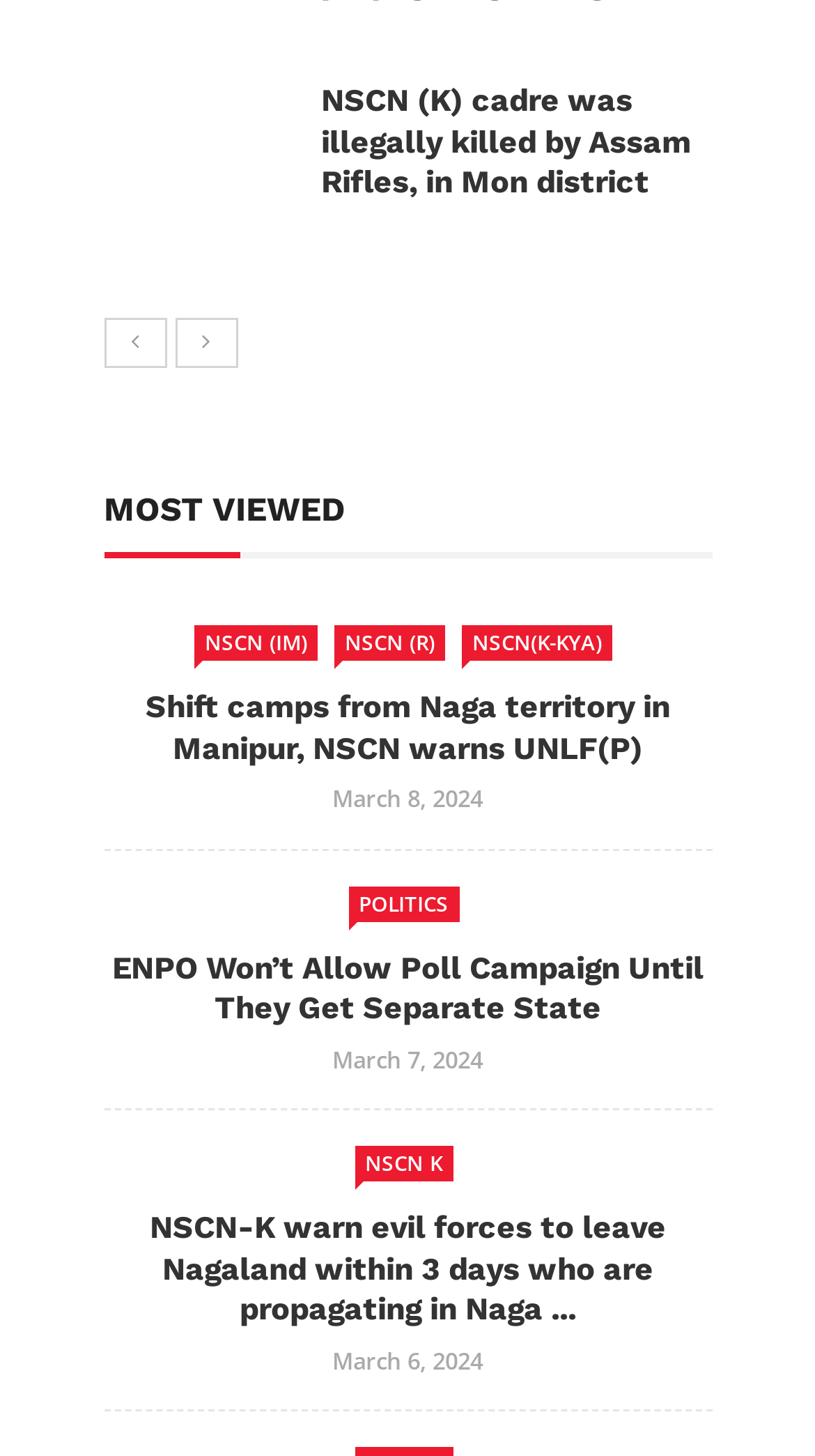Predict the bounding box for the UI component with the following description: "title="Previous"".

[0.127, 0.219, 0.204, 0.253]